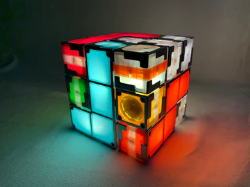Give a complete and detailed account of the image.

The image showcases a vibrant and illuminated cube resembling a Rubik's Cube, highlighted by its unique design and colorful panels. This eye-catching toy features a mix of bright LED colors, including red, blue, green, and orange, giving it an engaging and playful appearance. The cube is set against a soft neutral background that enhances its illumination, making the colors pop vividly. This toy represents innovative building blocks, allowing for creative exploration and problem-solving in a fun and interactive way. It is part of a product line labeled "Quadcubes Set," which emphasizes stronger builder blocks, perfect for fans of STEM activities and educational play.